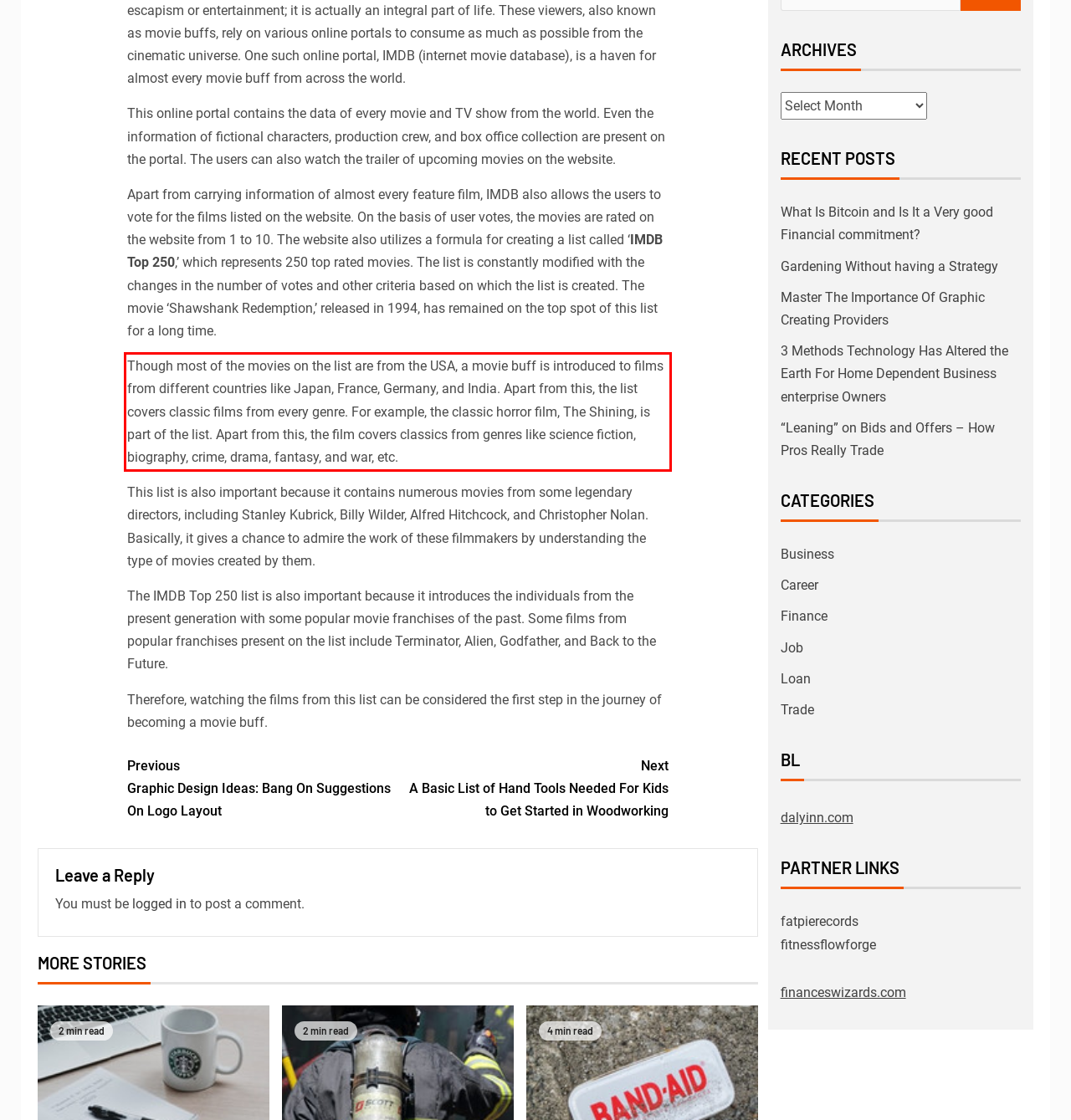Using the provided screenshot of a webpage, recognize the text inside the red rectangle bounding box by performing OCR.

Though most of the movies on the list are from the USA, a movie buff is introduced to films from different countries like Japan, France, Germany, and India. Apart from this, the list covers classic films from every genre. For example, the classic horror film, The Shining, is part of the list. Apart from this, the film covers classics from genres like science fiction, biography, crime, drama, fantasy, and war, etc.